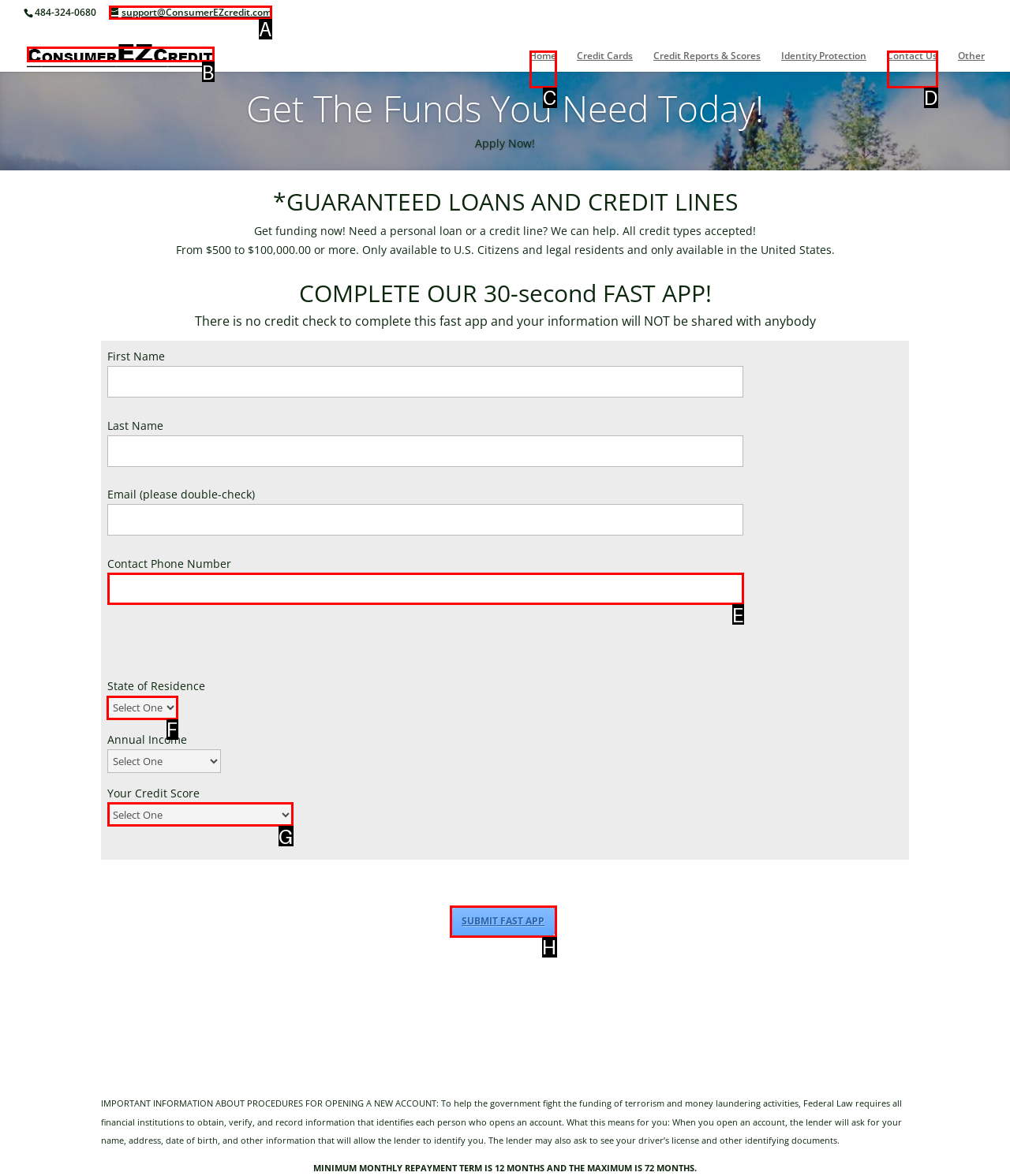Please indicate which HTML element to click in order to fulfill the following task: Select your state of residence Respond with the letter of the chosen option.

F